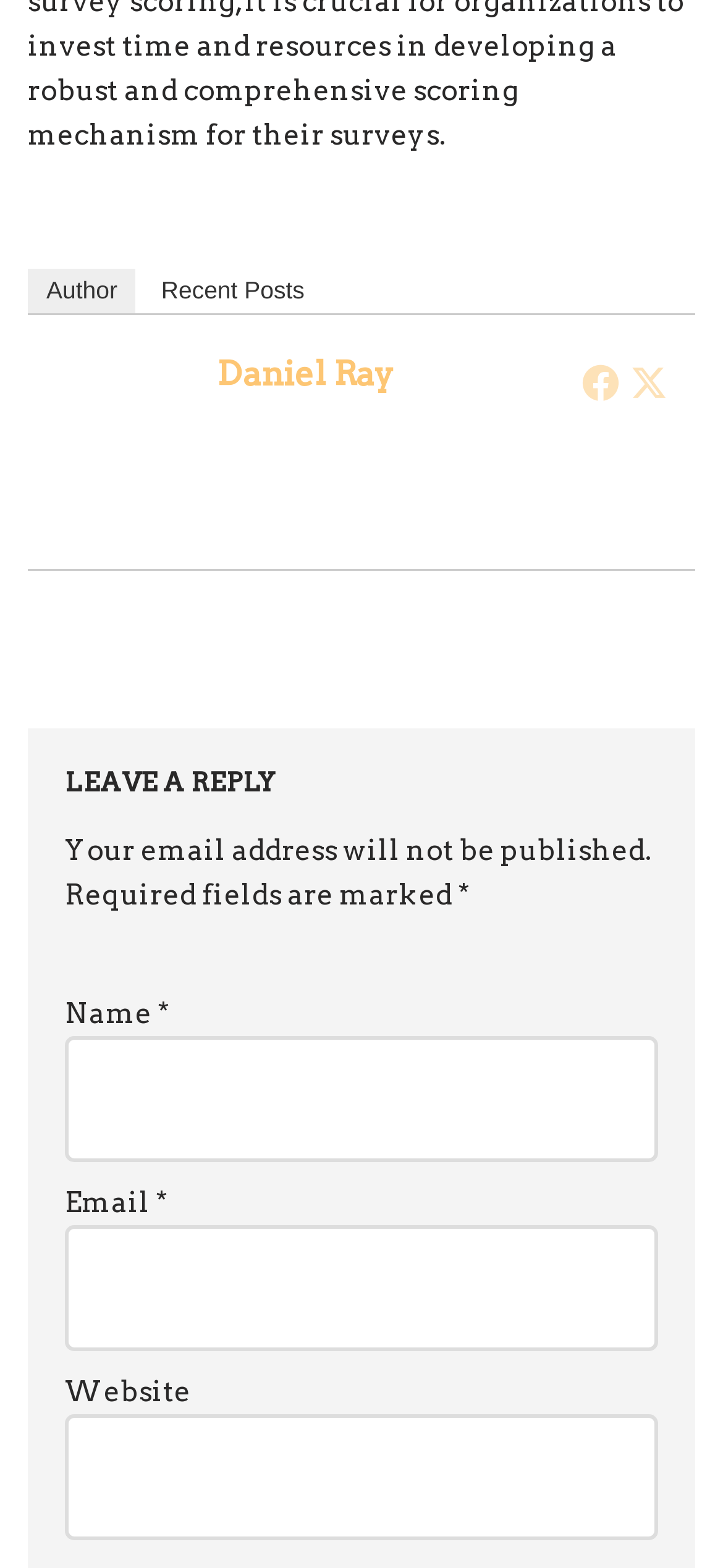Please give the bounding box coordinates of the area that should be clicked to fulfill the following instruction: "visit recent posts". The coordinates should be in the format of four float numbers from 0 to 1, i.e., [left, top, right, bottom].

[0.197, 0.171, 0.447, 0.199]